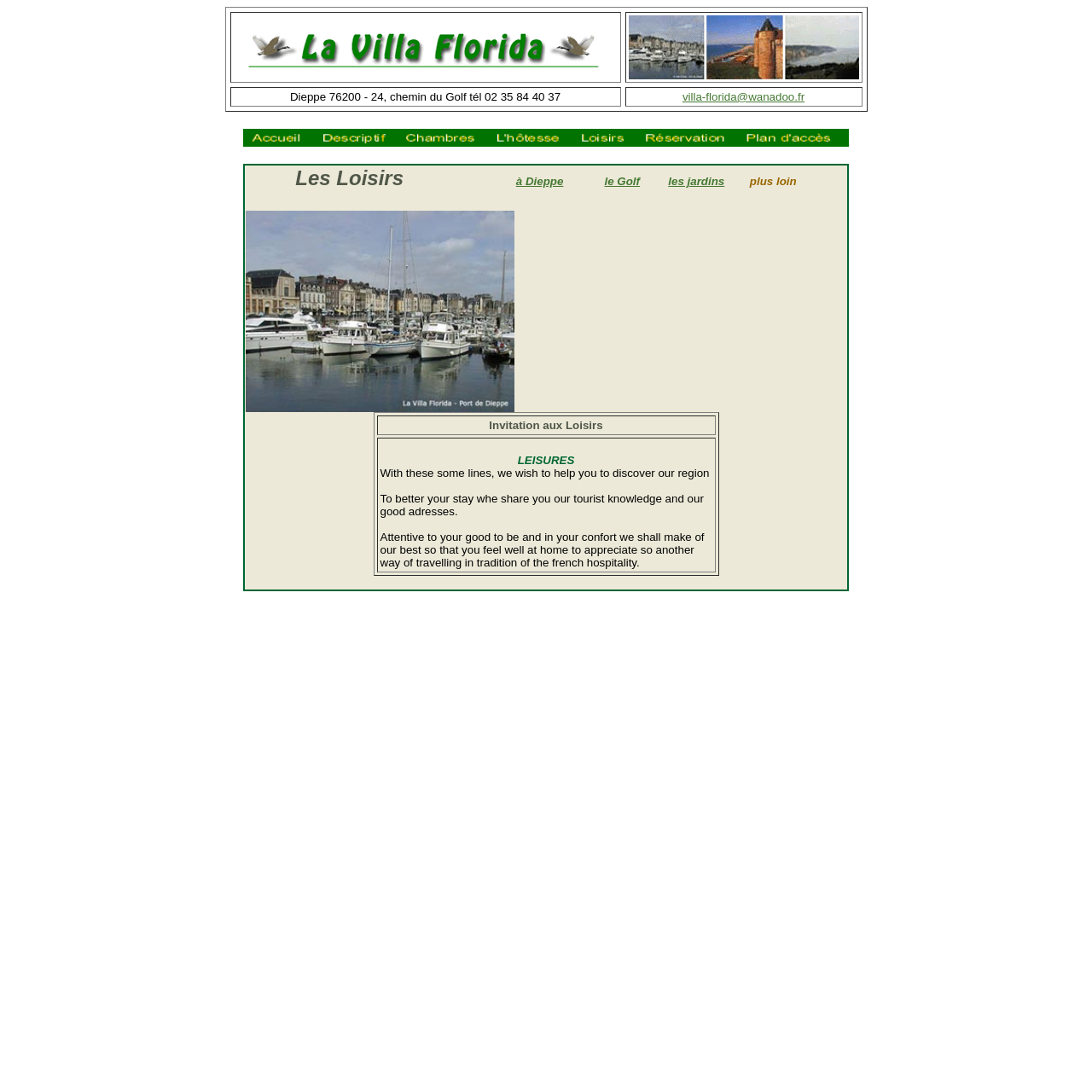Using the information shown in the image, answer the question with as much detail as possible: What is the theme of the leisure activities mentioned on the webpage?

I found the theme by looking at the text 'Les Loisirs à Dieppe à le Golf les jardins plus loin' which suggests that the leisure activities are related to golf and tourism in Dieppe.